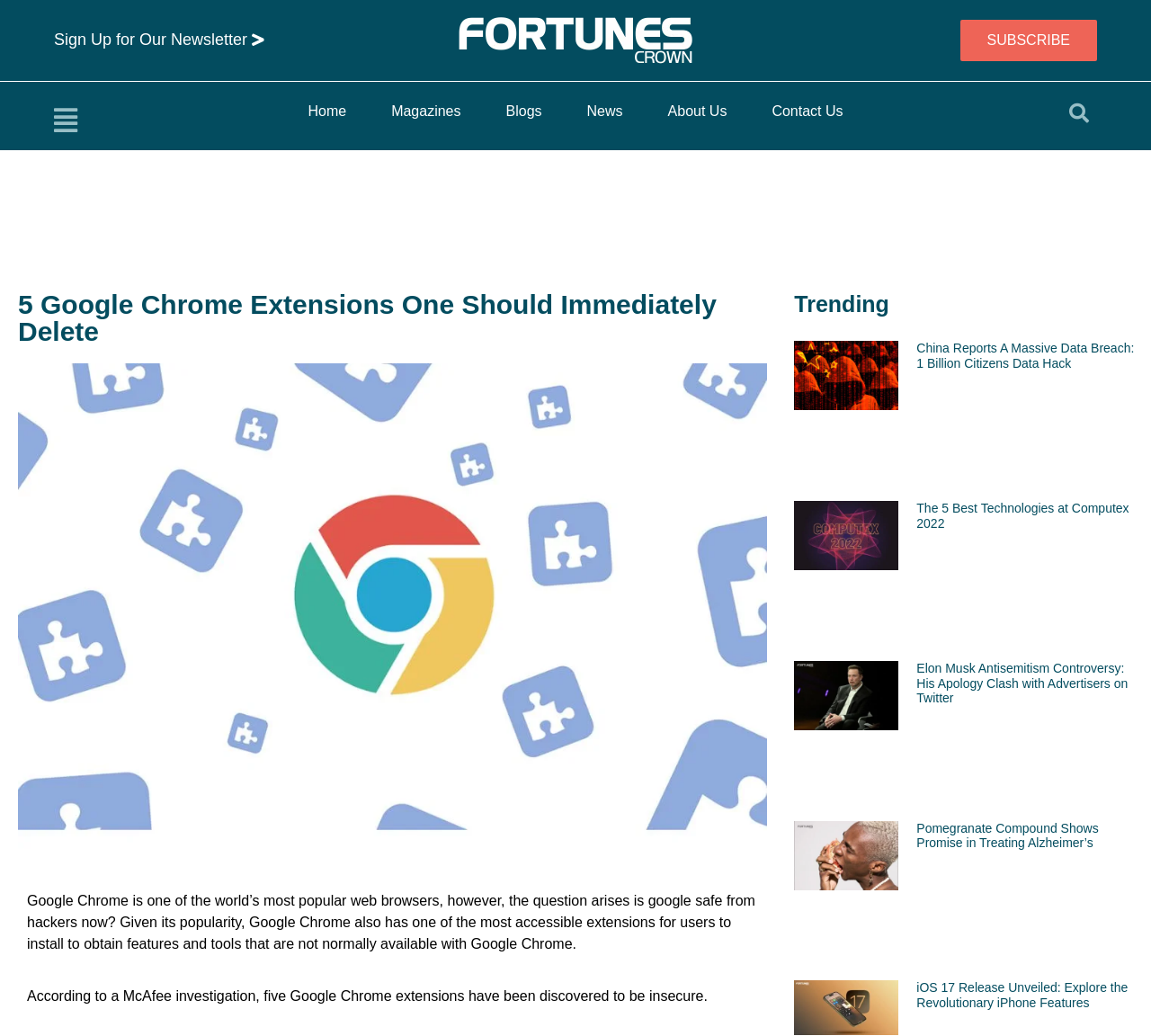Provide your answer to the question using just one word or phrase: How many trending articles are listed?

4